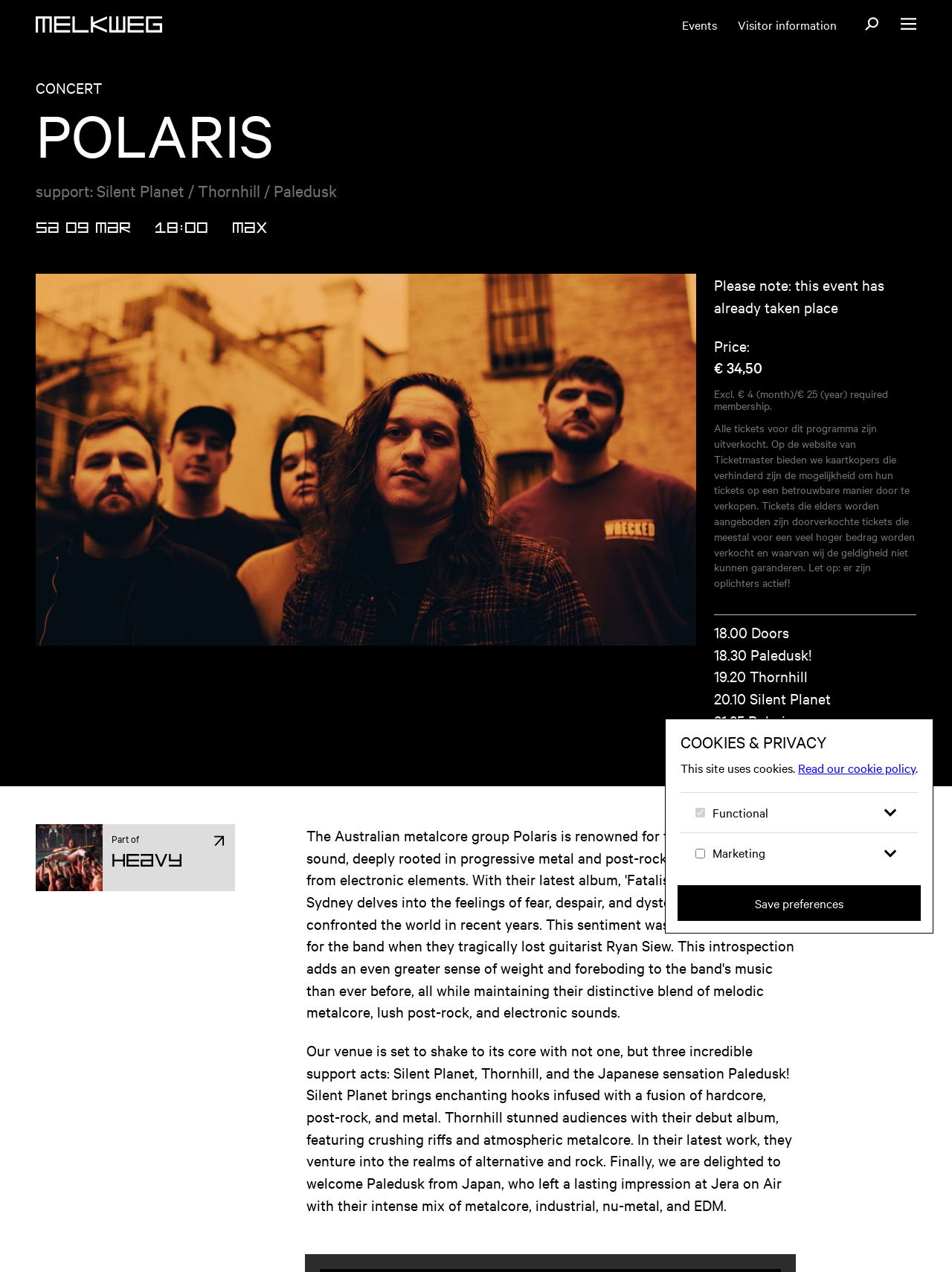What is the price of the ticket?
Using the image as a reference, answer the question in detail.

I found the answer by looking at the price section of the webpage, where it says 'Price: € 34,50' which is the cost of the ticket.